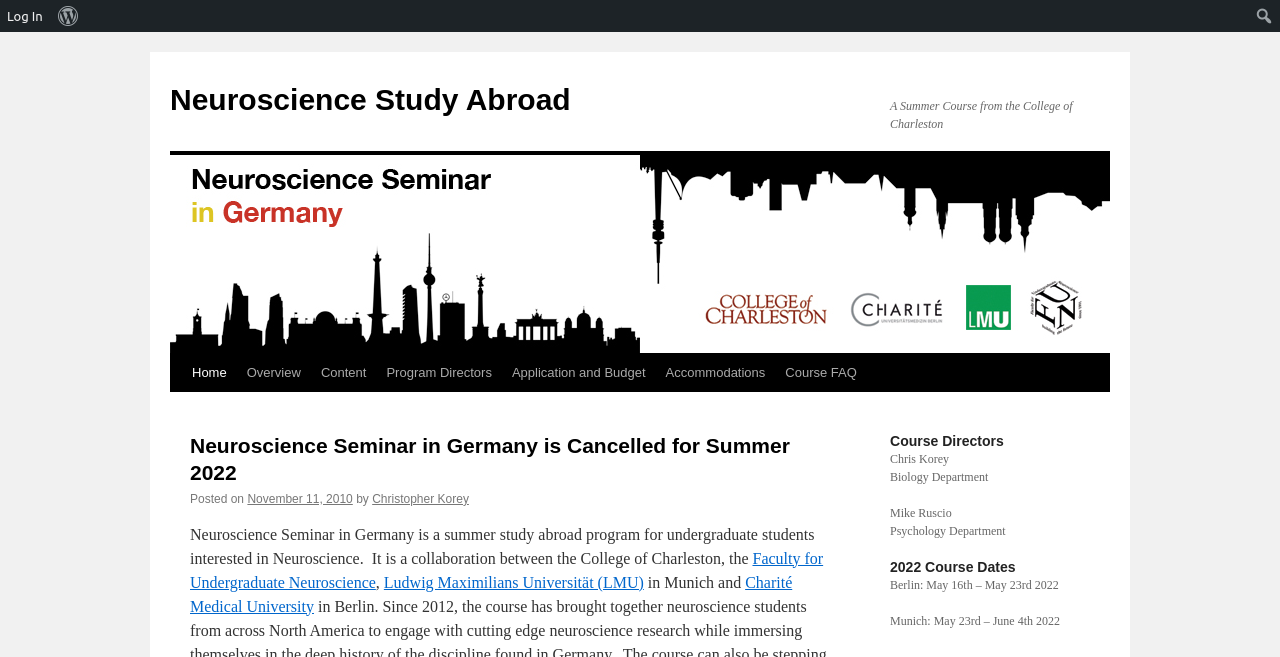Locate the bounding box coordinates of the clickable area to execute the instruction: "read about course faq". Provide the coordinates as four float numbers between 0 and 1, represented as [left, top, right, bottom].

[0.606, 0.539, 0.677, 0.597]